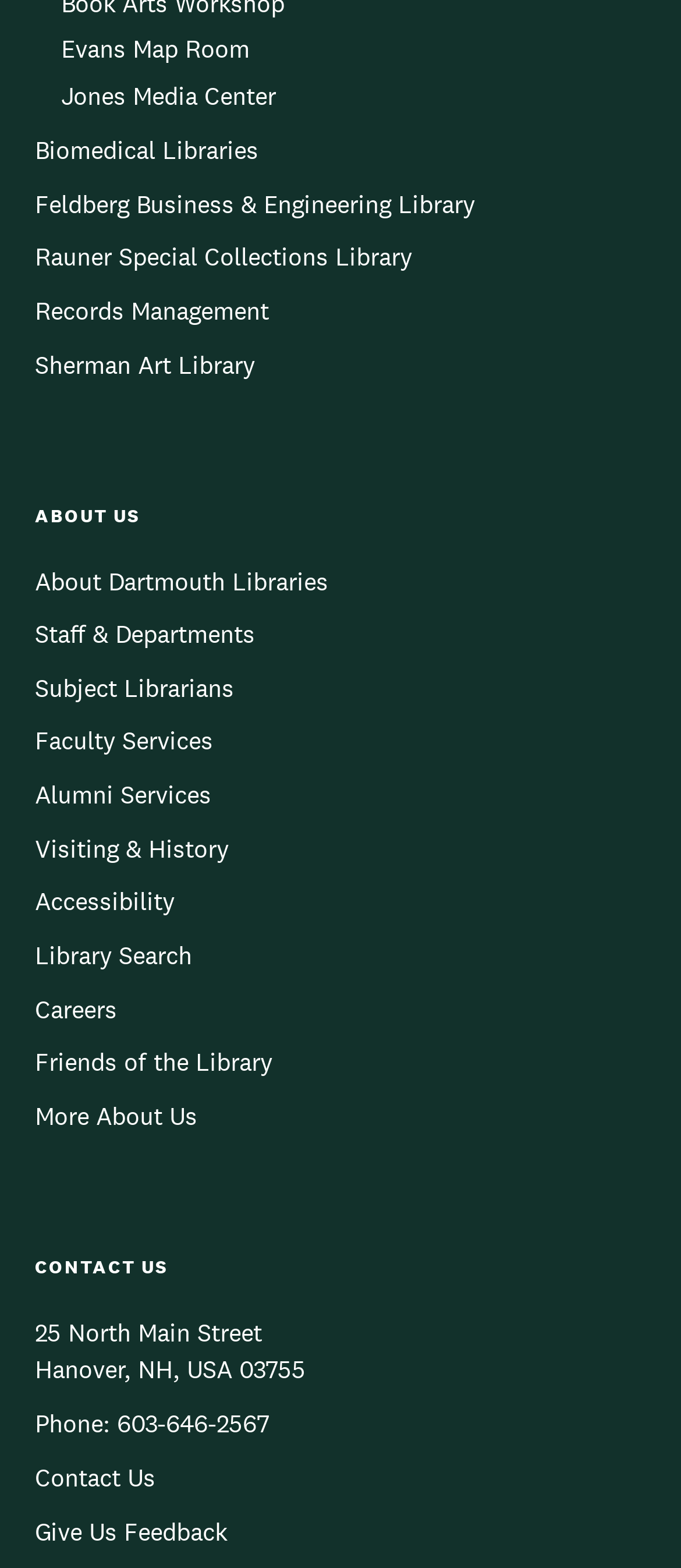Respond with a single word or phrase for the following question: 
What is the phone number to contact?

603-646-2567